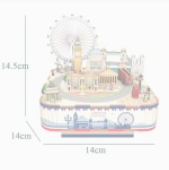What is the purpose of the music box?
Use the information from the screenshot to give a comprehensive response to the question.

The purpose of the music box can be inferred by reading the caption, which describes it as not only an engaging craft project but also an enchanting decor item, suggesting that it serves a dual purpose.